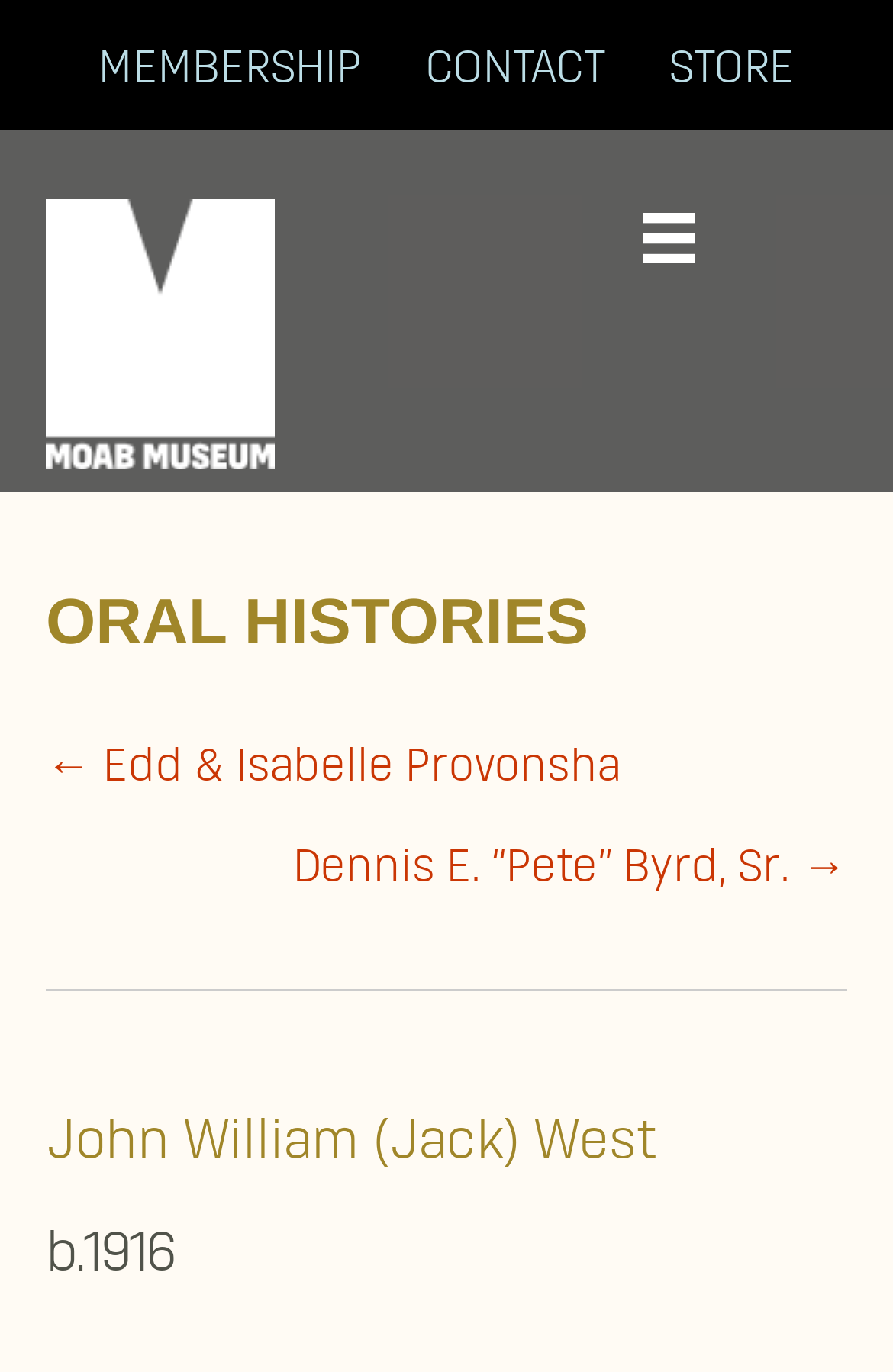Offer a comprehensive description of the webpage’s content and structure.

The webpage is about John William (Jack) West, with a focus on his oral history. At the top left of the page, there is a navigation menu with three links: "MEMBERSHIP", "CONTACT", and "STORE". Next to the navigation menu, there is a link to the Moab Museum logo, "MMlogo_100", which is also displayed as an image. 

Below the navigation menu, there is a button labeled "Menu" with an accompanying image. The main content of the page is divided into sections, with a heading "ORAL HISTORIES" at the top. Below this heading, there is a navigation section for posts, which includes links to previous and next posts, "Edd & Isabelle Provonsha" and "Dennis E. “Pete” Byrd, Sr.", respectively. 

The main content of the page is about John William (Jack) West, with a heading displaying his name and another heading showing his birth year, "b.1916". The page also includes an interview transcript, which starts with the sentence "I guess the place to start is at the very beginning when I was".